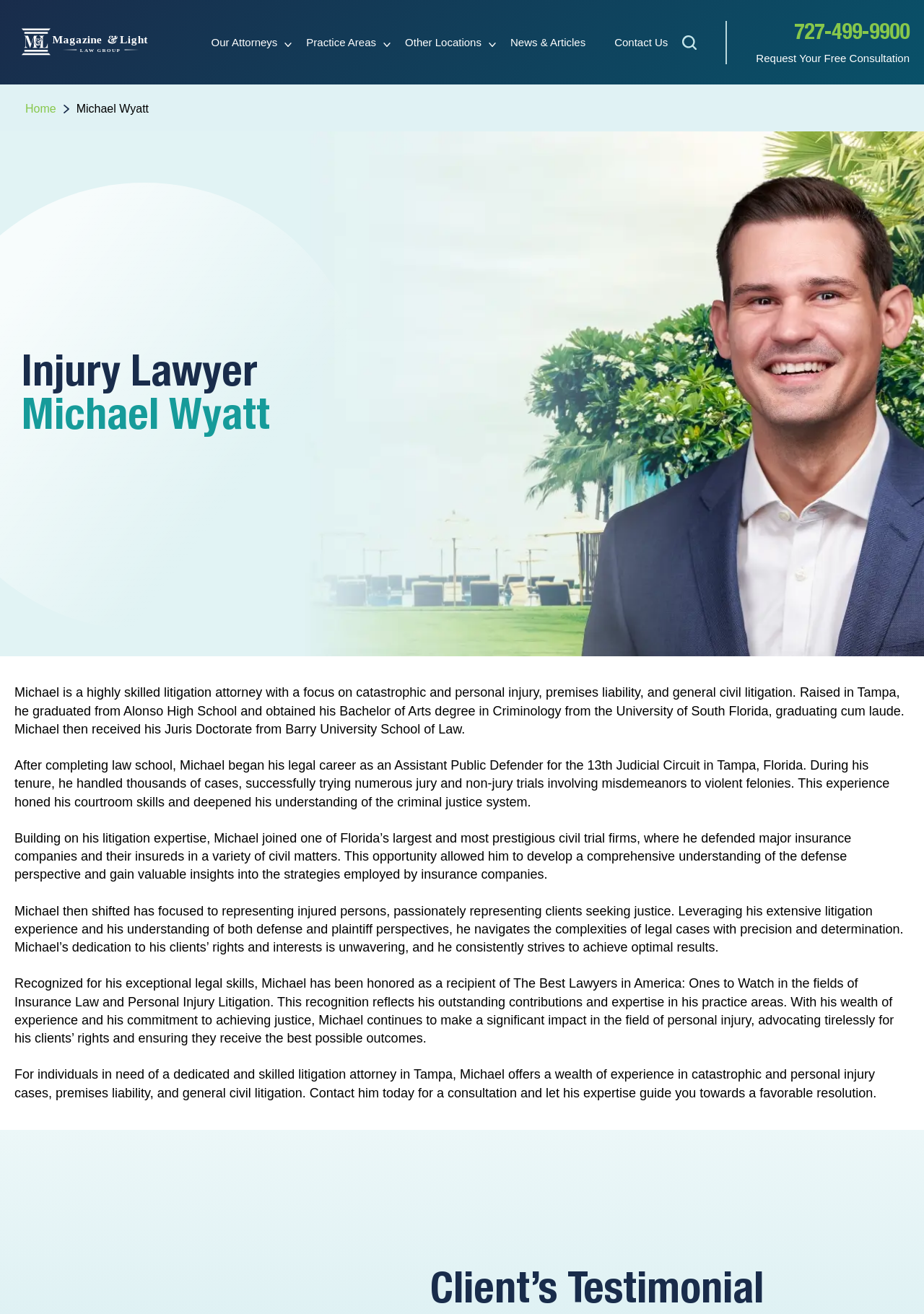Kindly determine the bounding box coordinates of the area that needs to be clicked to fulfill this instruction: "Request a free consultation".

[0.818, 0.039, 0.984, 0.049]